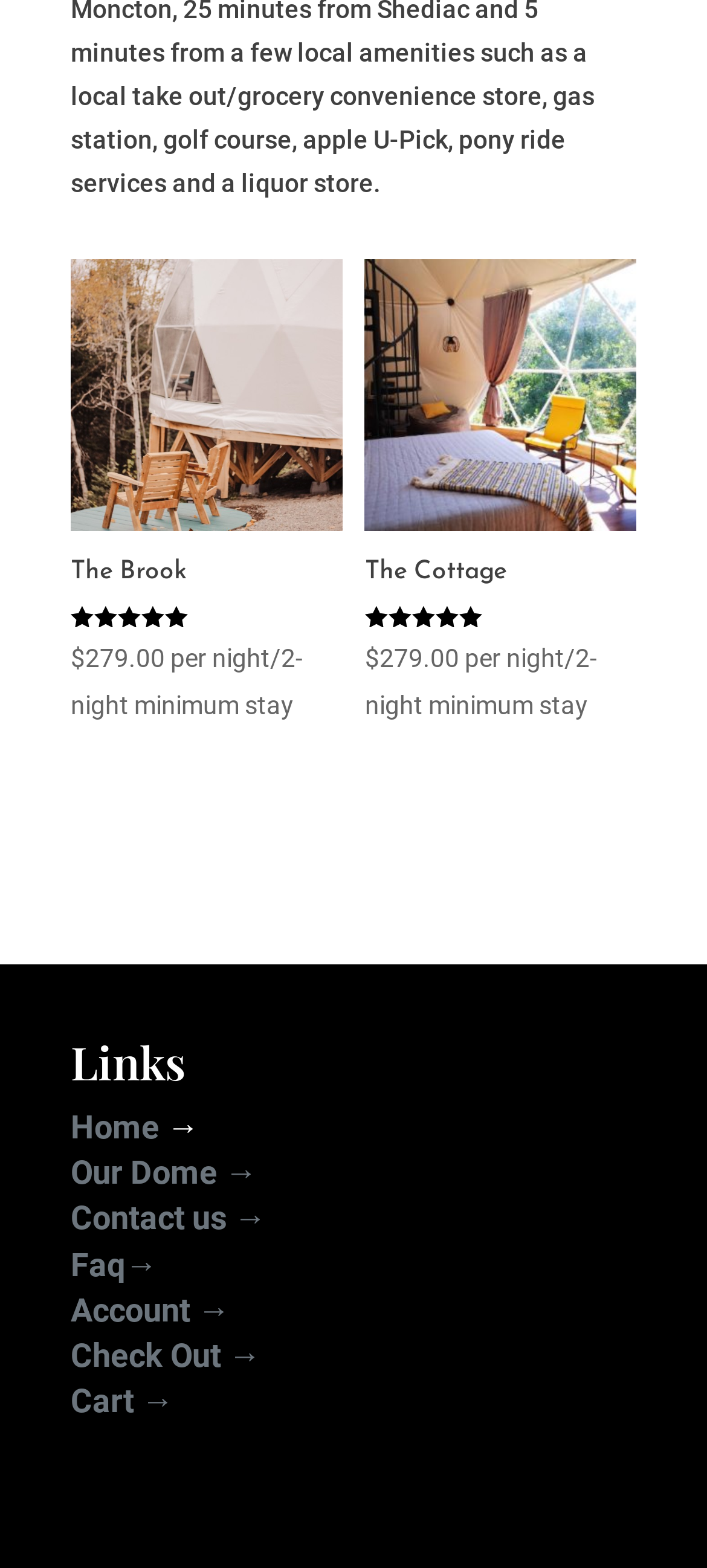Please provide a short answer using a single word or phrase for the question:
What is the minimum stay requirement for Cove Dome Glamping?

2-night minimum stay